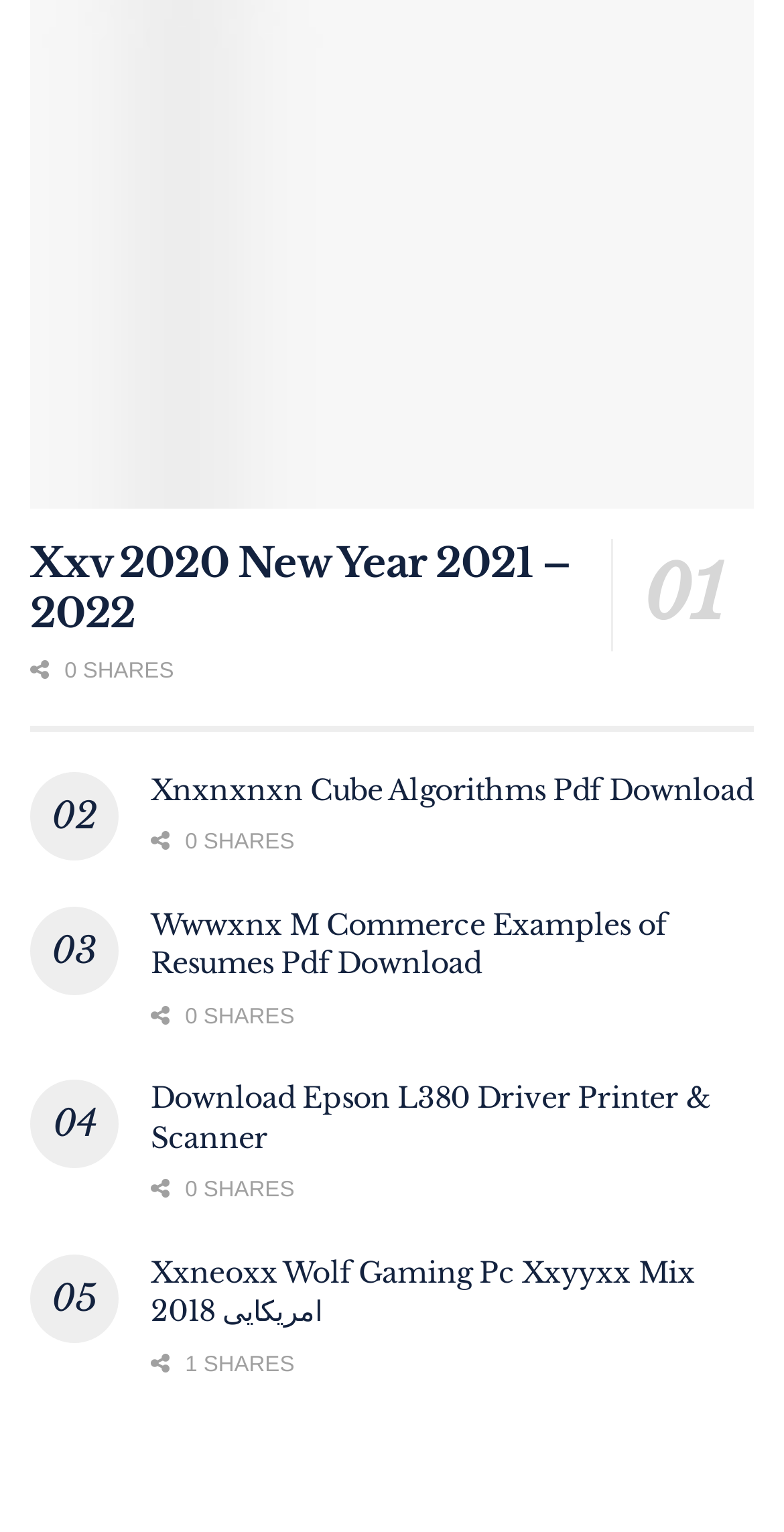Using the elements shown in the image, answer the question comprehensively: How many shares does the third article have?

I looked at the third article element [891] and found a StaticText element [1064] with the text '0 SHARES', indicating that the third article has 0 shares.